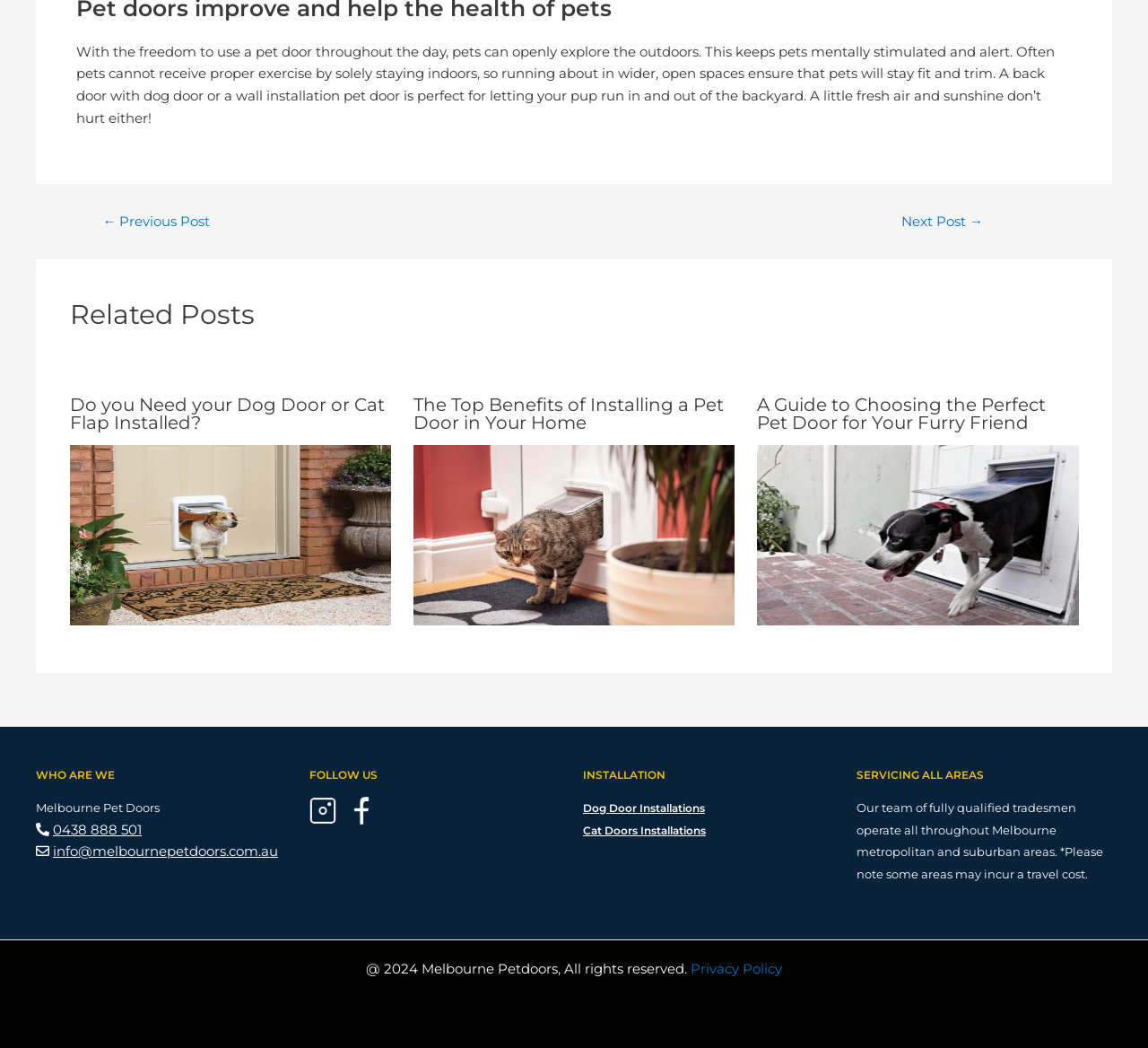Find the bounding box coordinates of the clickable region needed to perform the following instruction: "Read the 'Related Posts' section". The coordinates should be provided as four float numbers between 0 and 1, i.e., [left, top, right, bottom].

[0.061, 0.28, 0.939, 0.321]